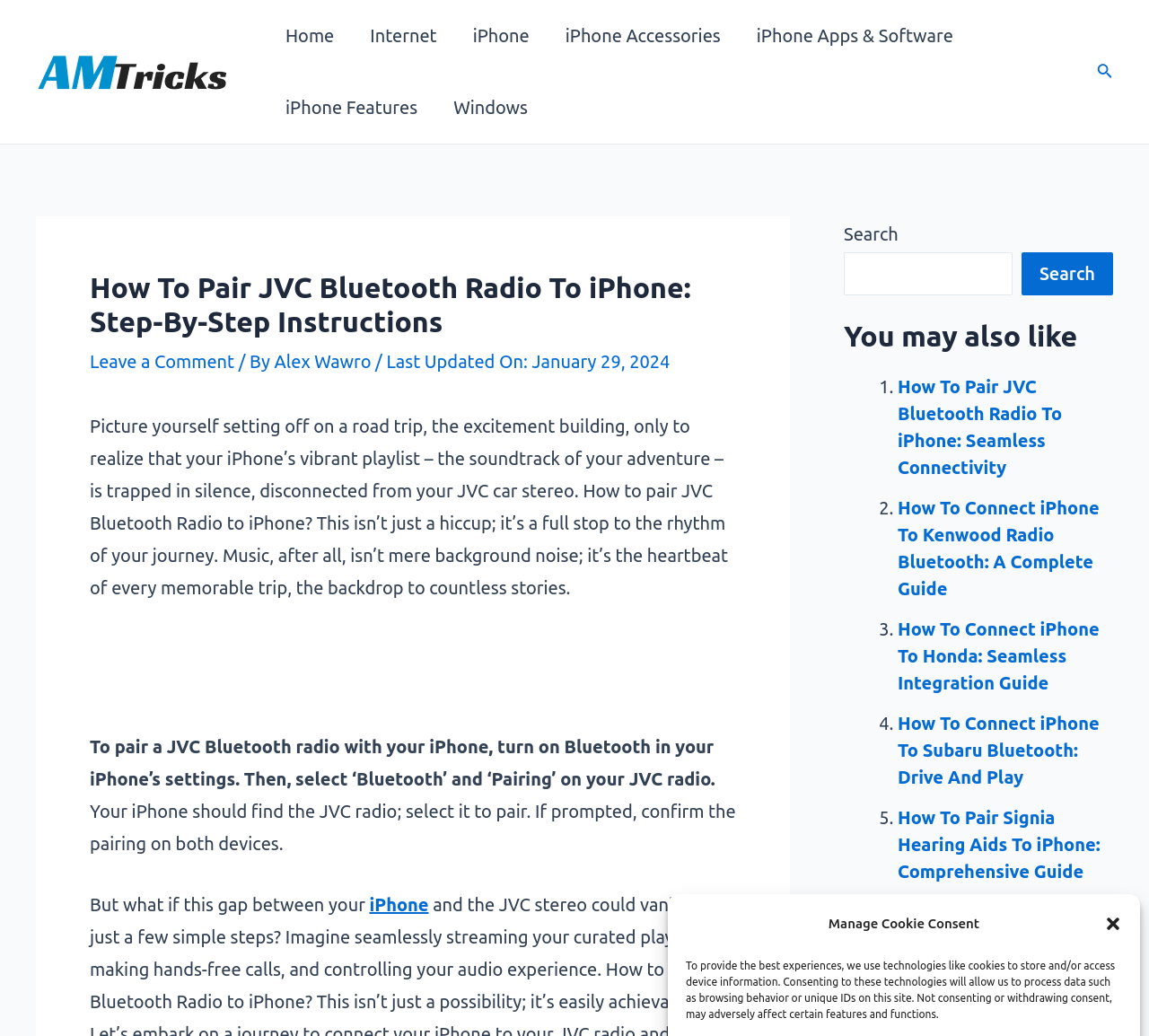Identify the bounding box coordinates of the area you need to click to perform the following instruction: "Visit the iPhone page".

[0.396, 0.0, 0.476, 0.069]